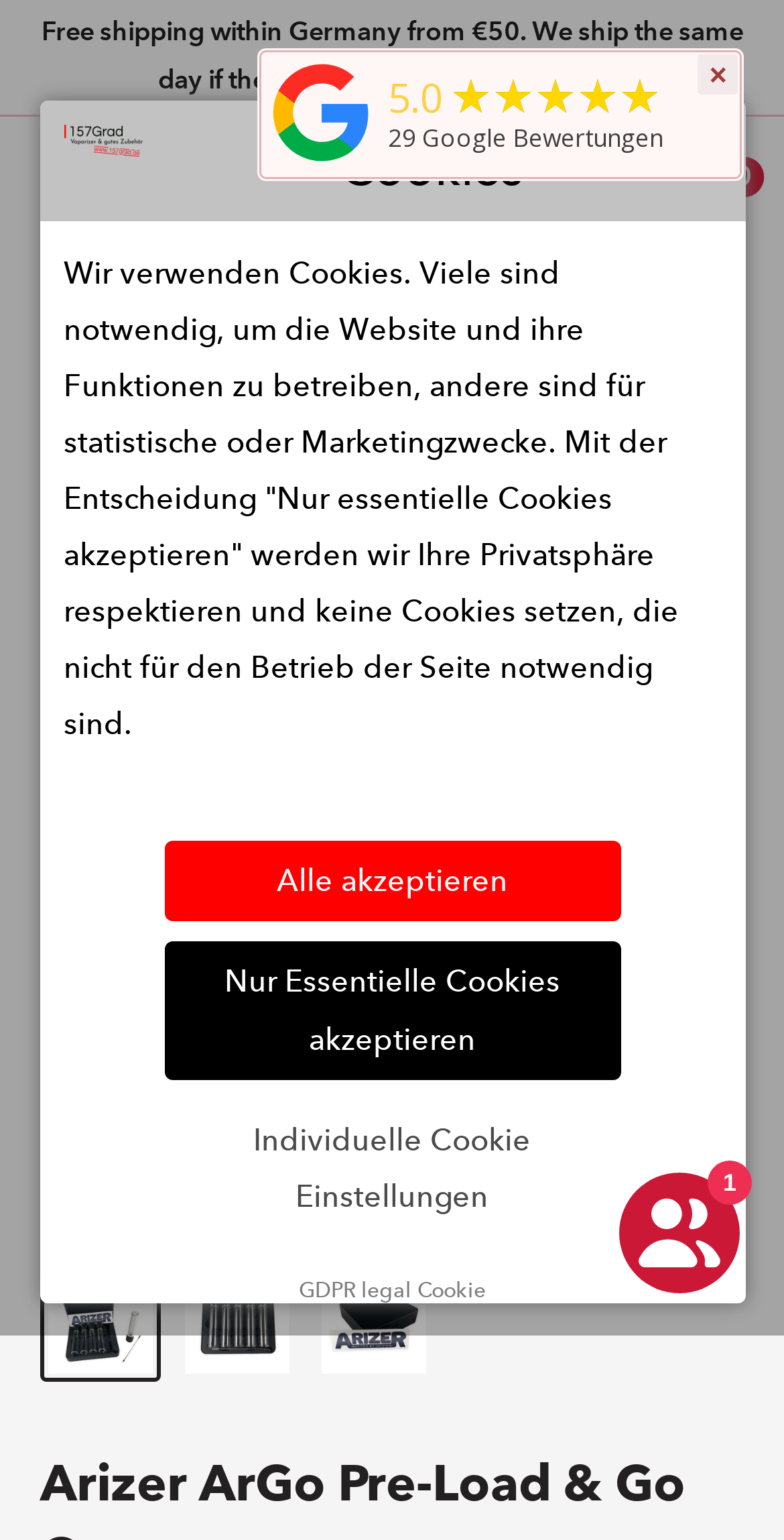Locate the UI element that matches the description aria-label="Search" in the webpage screenshot. Return the bounding box coordinates in the format (top-left x, top-left y, bottom-right x, bottom-right y), with values ranging from 0 to 1.

[0.821, 0.178, 0.949, 0.236]